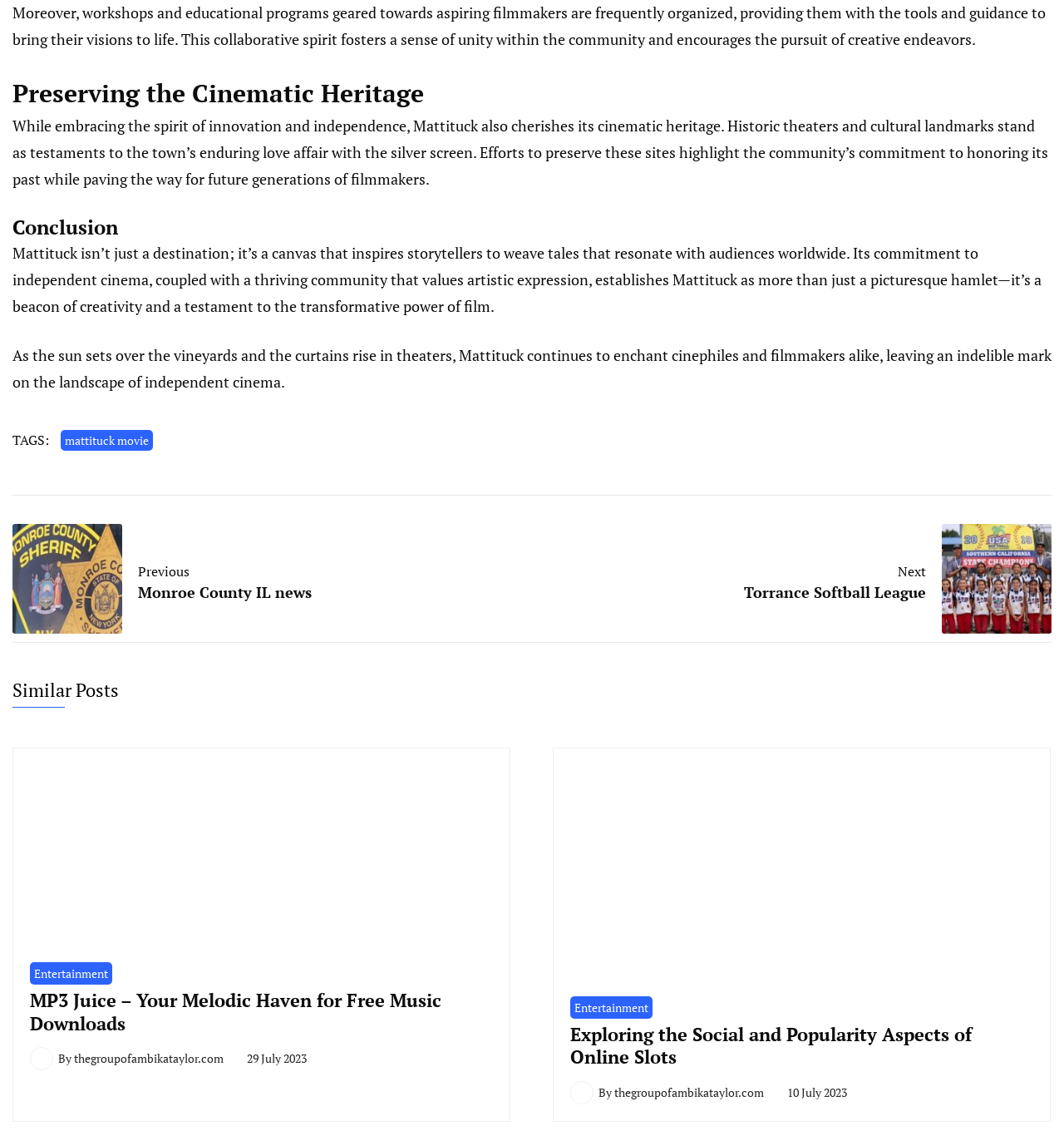Who wrote the article 'Exploring the Social and Popularity Aspects of Online Slots'?
Look at the image and answer the question using a single word or phrase.

thegroupofambikataylor.com